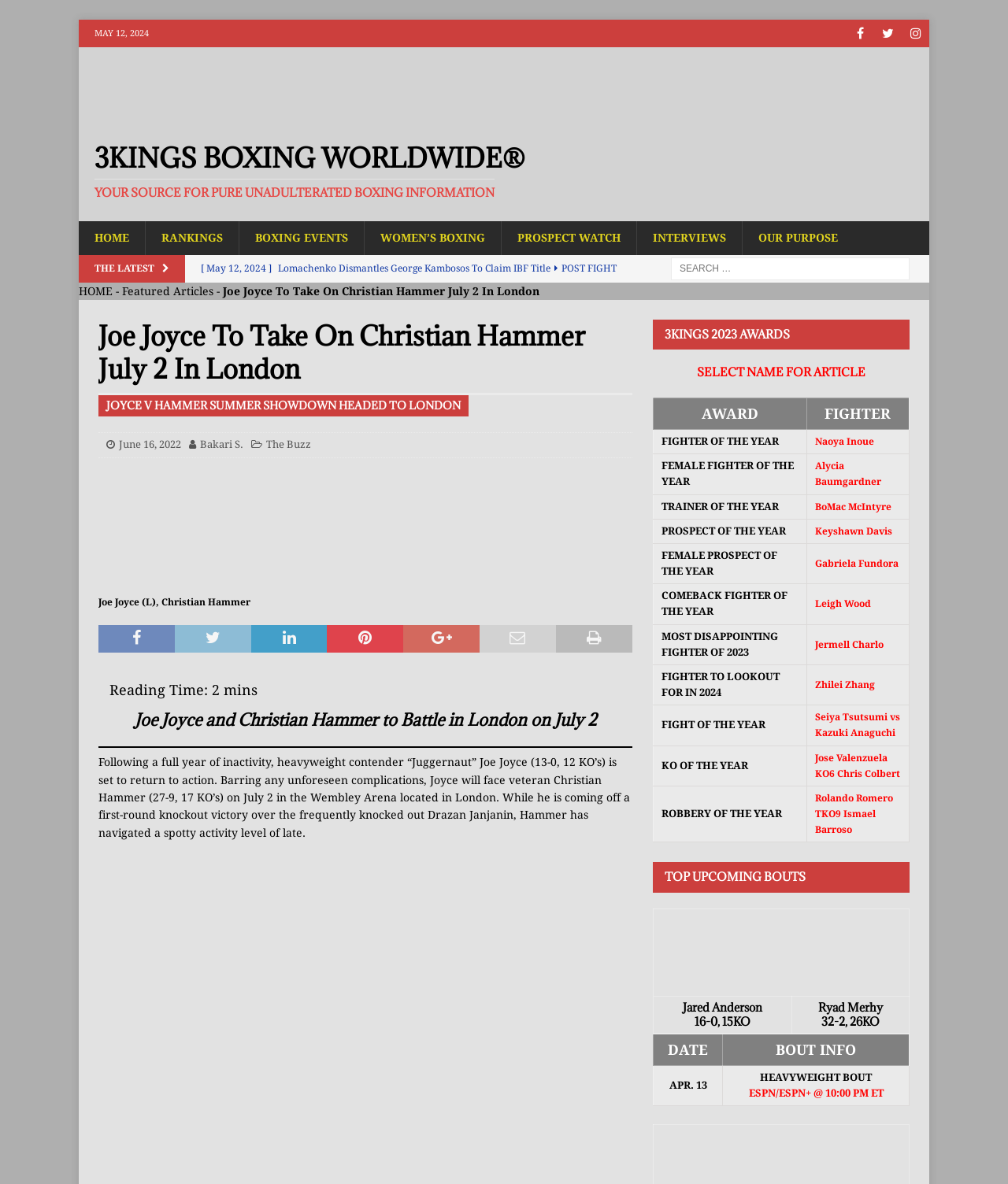What is the location of the upcoming boxing event?
Provide a short answer using one word or a brief phrase based on the image.

Wembley Arena, London